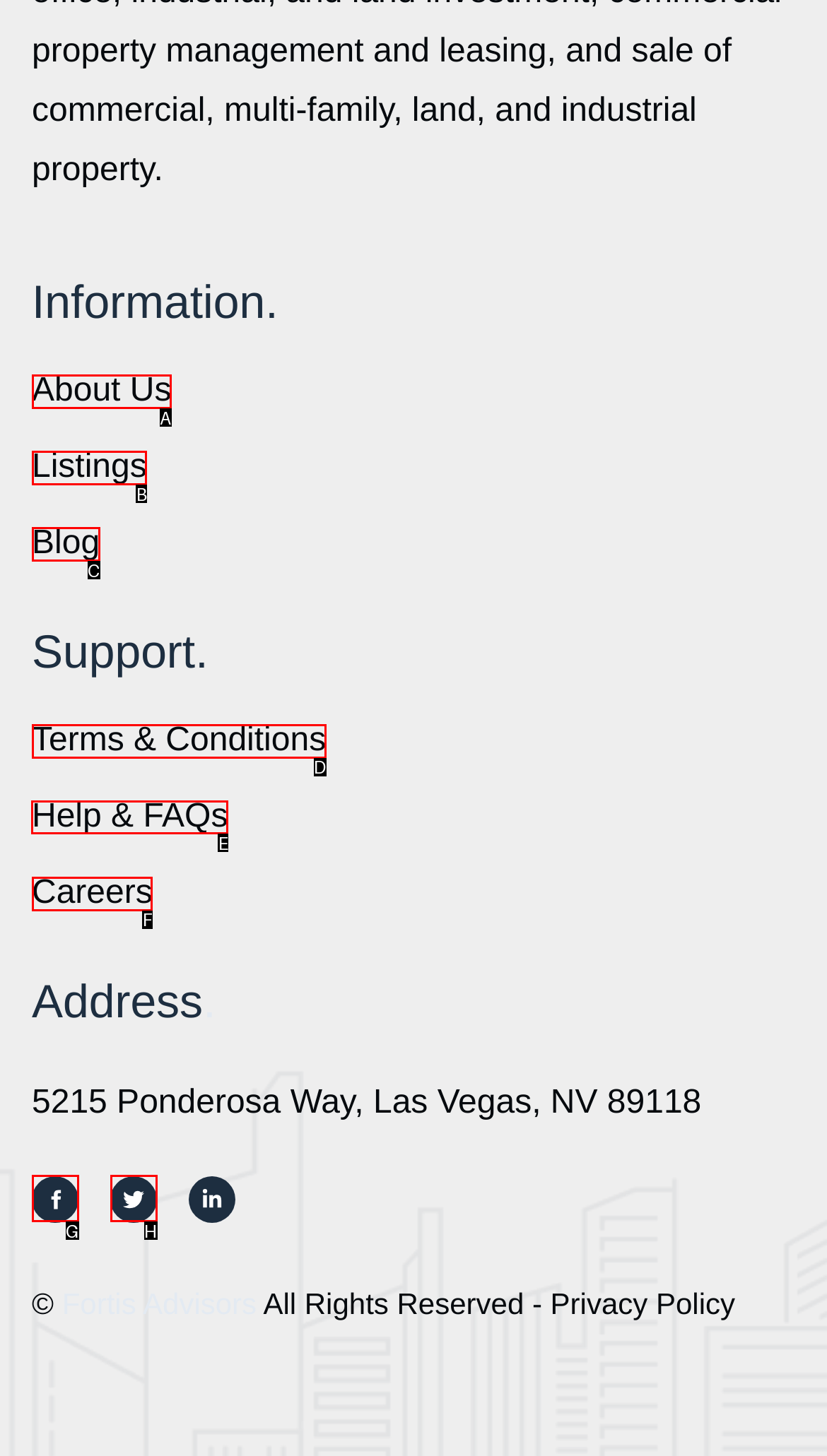Determine which option you need to click to execute the following task: Read the post by Julie Sebby. Provide your answer as a single letter.

None